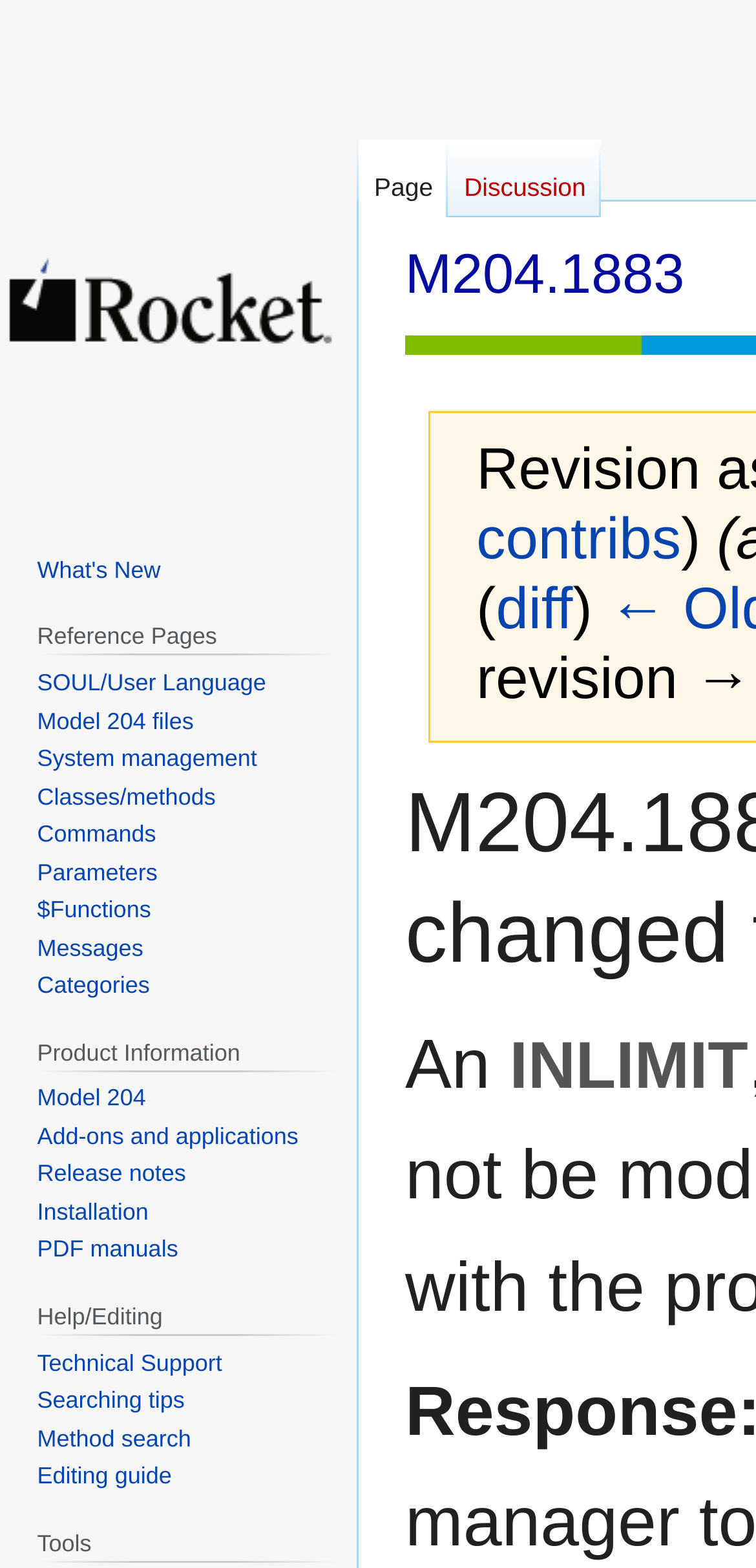Locate the bounding box coordinates of the segment that needs to be clicked to meet this instruction: "Read the warranty policy".

None